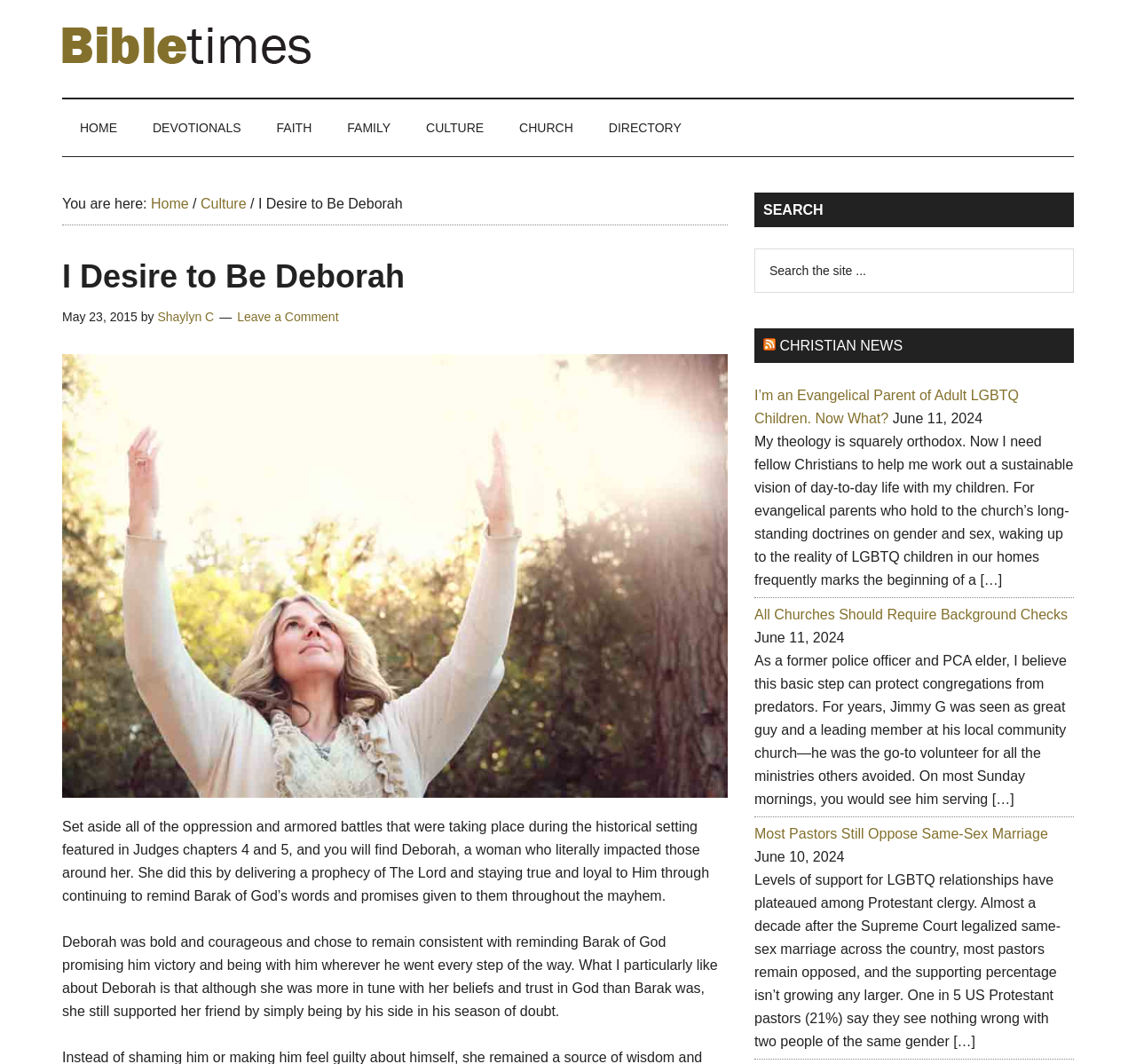What type of content is available in the primary sidebar?
Refer to the image and provide a concise answer in one word or phrase.

RSS Christian News